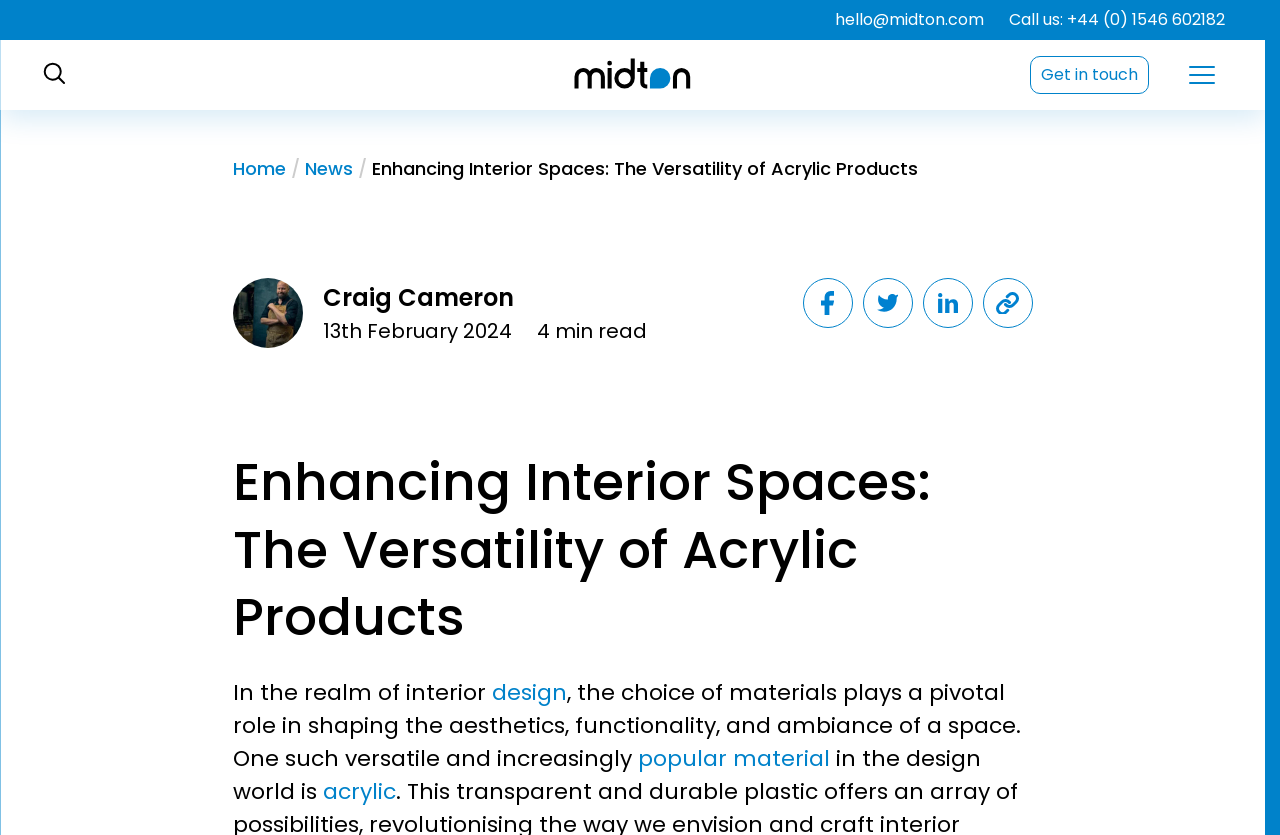Respond to the following question with a brief word or phrase:
What is the phone number to call?

+44 (0) 1546 602182